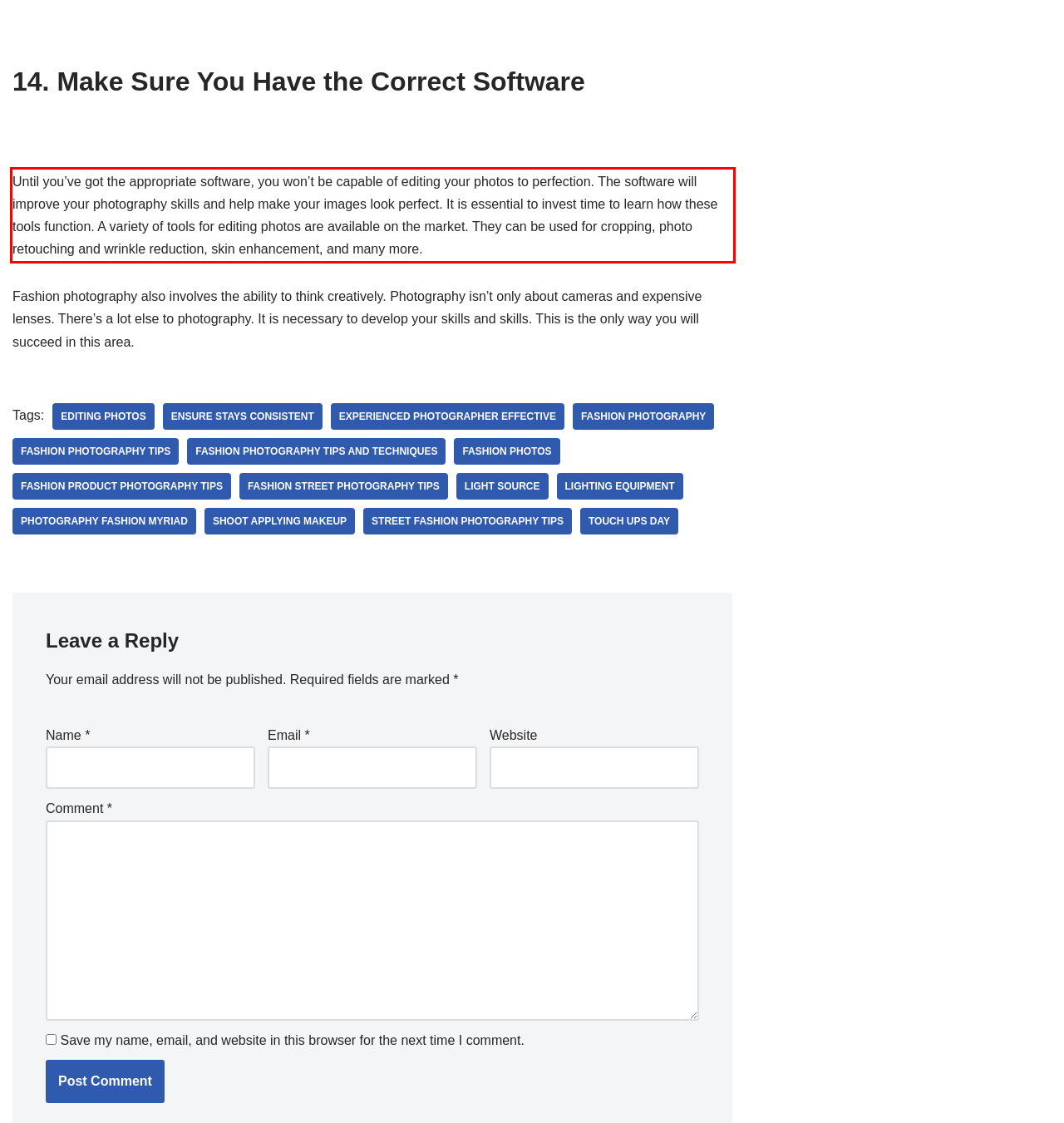Given a screenshot of a webpage with a red bounding box, please identify and retrieve the text inside the red rectangle.

Until you’ve got the appropriate software, you won’t be capable of editing your photos to perfection. The software will improve your photography skills and help make your images look perfect. It is essential to invest time to learn how these tools function. A variety of tools for editing photos are available on the market. They can be used for cropping, photo retouching and wrinkle reduction, skin enhancement, and many more.